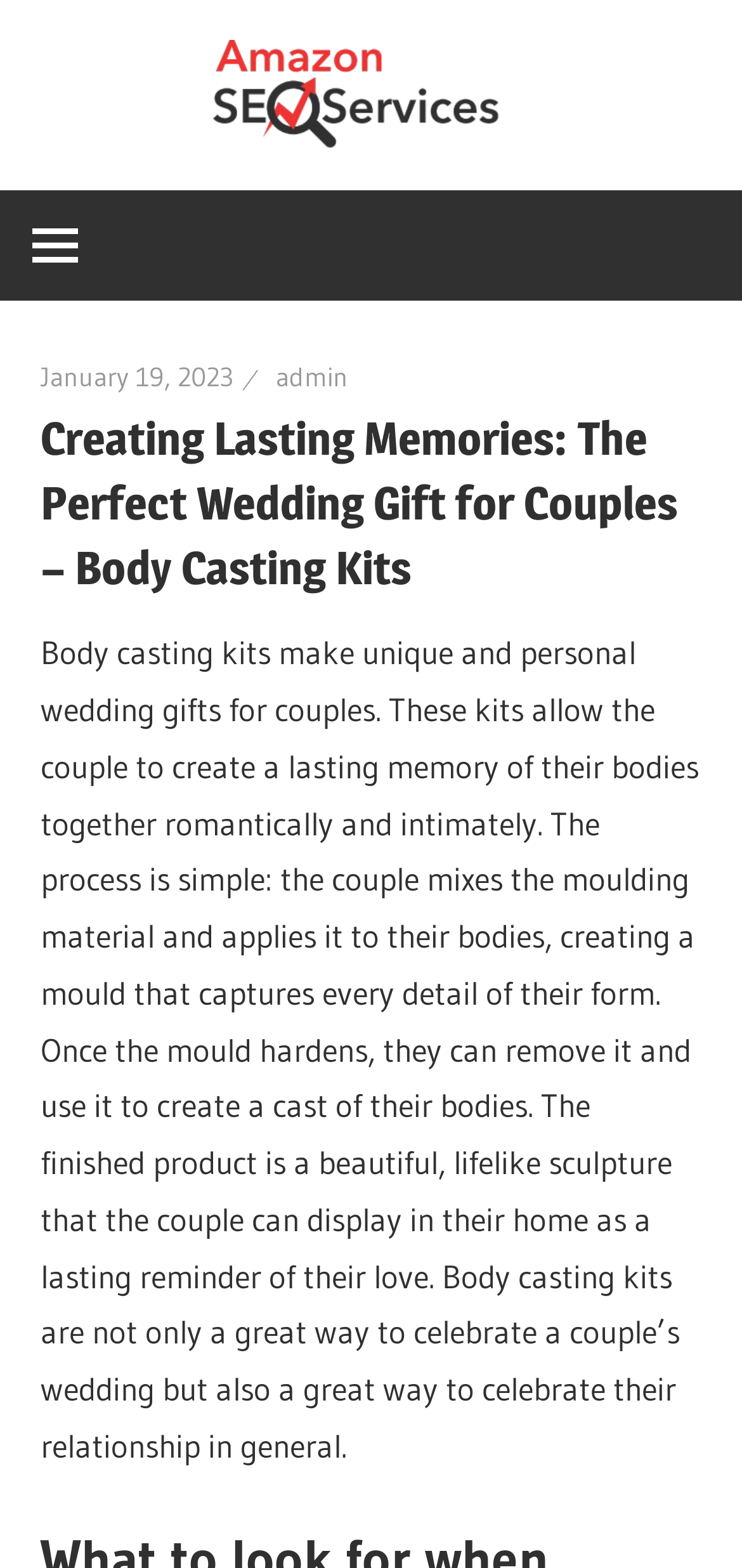What is the finished product of body casting kits?
Answer the question in as much detail as possible.

The webpage states that the finished product of body casting kits is a beautiful, lifelike sculpture that the couple can display in their home as a lasting reminder of their love.